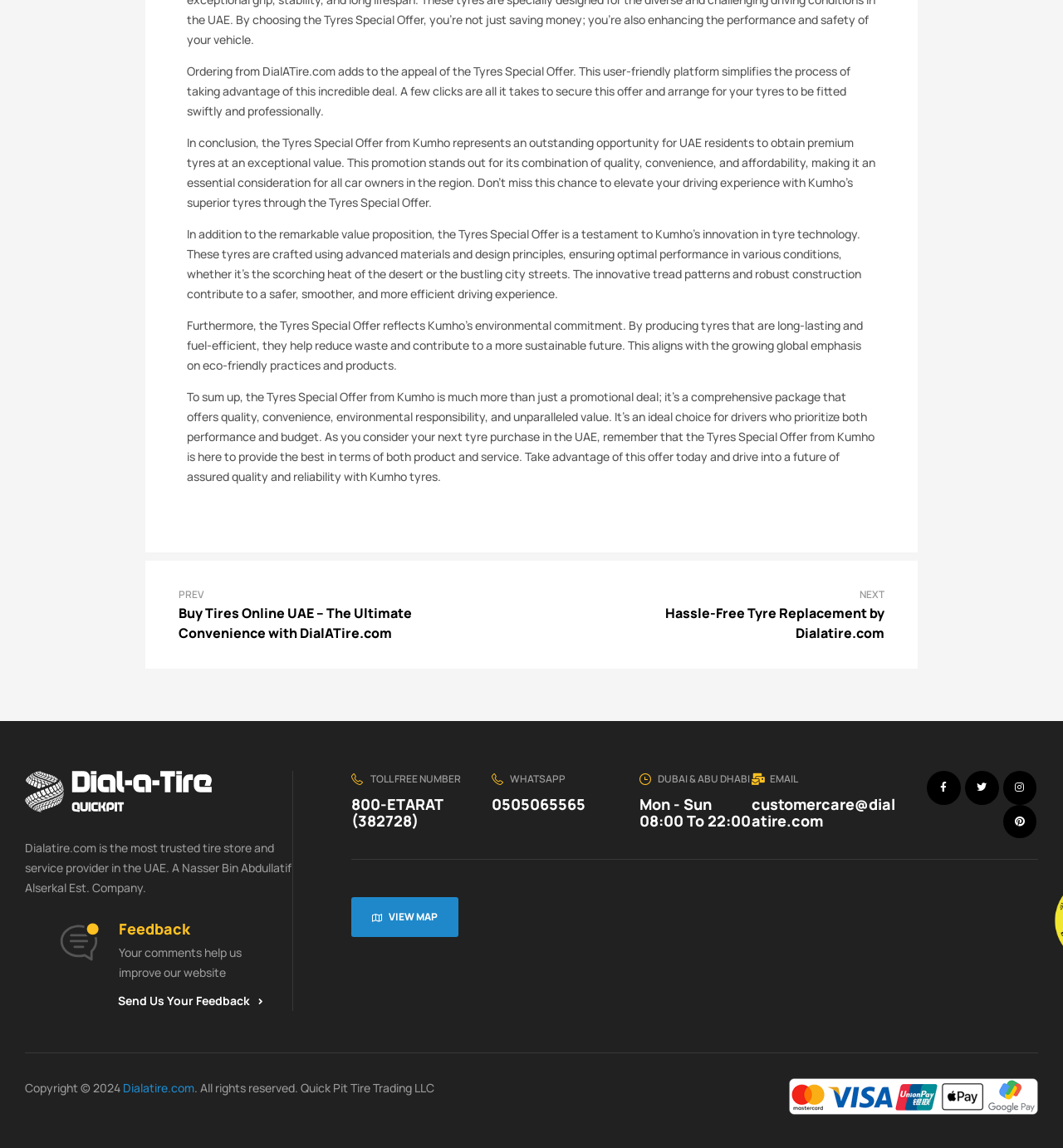Could you provide the bounding box coordinates for the portion of the screen to click to complete this instruction: "Click on the 'VIEW MAP' link"?

[0.331, 0.782, 0.432, 0.817]